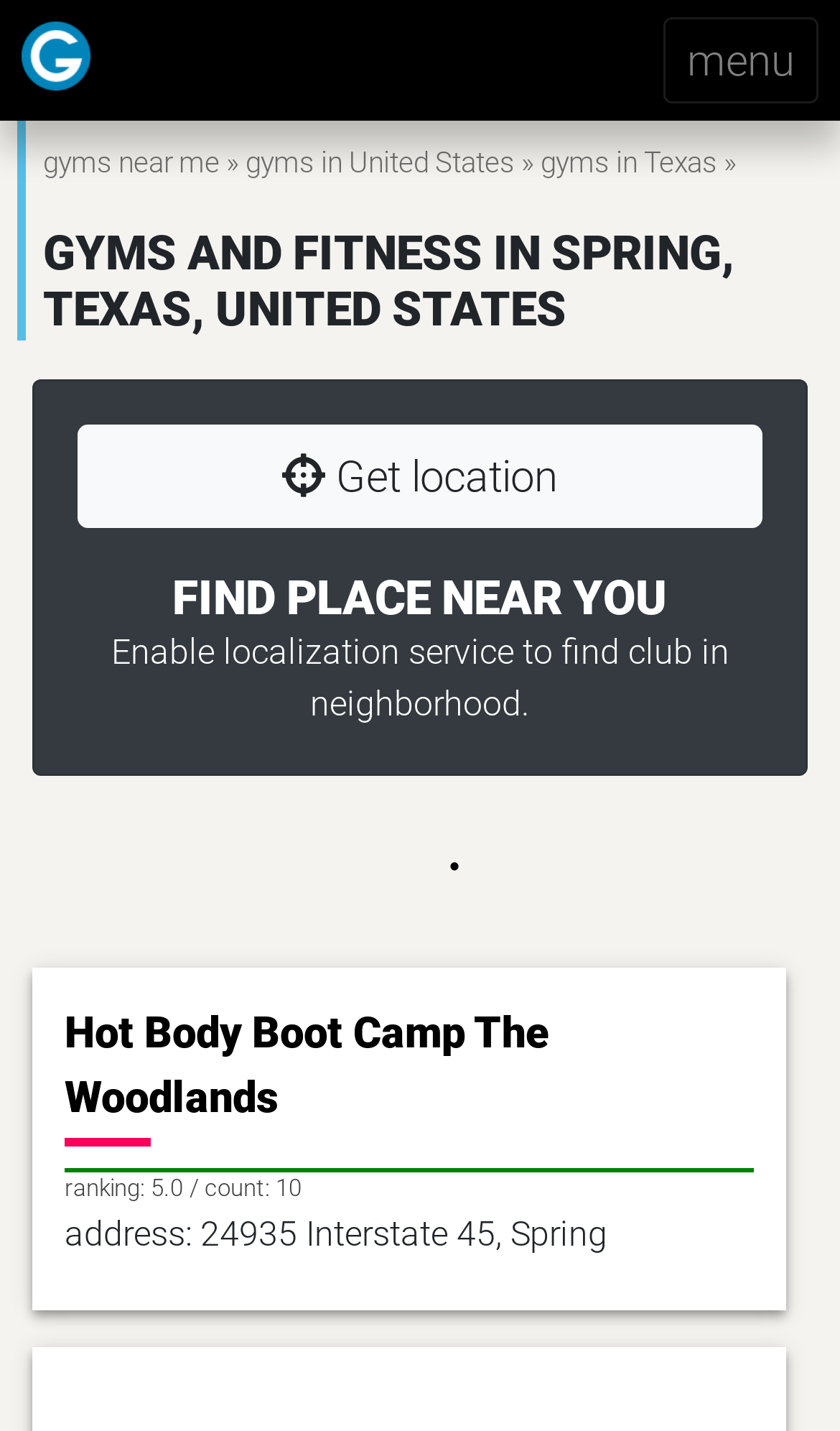Extract the main heading text from the webpage.

GYMS AND FITNESS IN SPRING, TEXAS, UNITED STATES